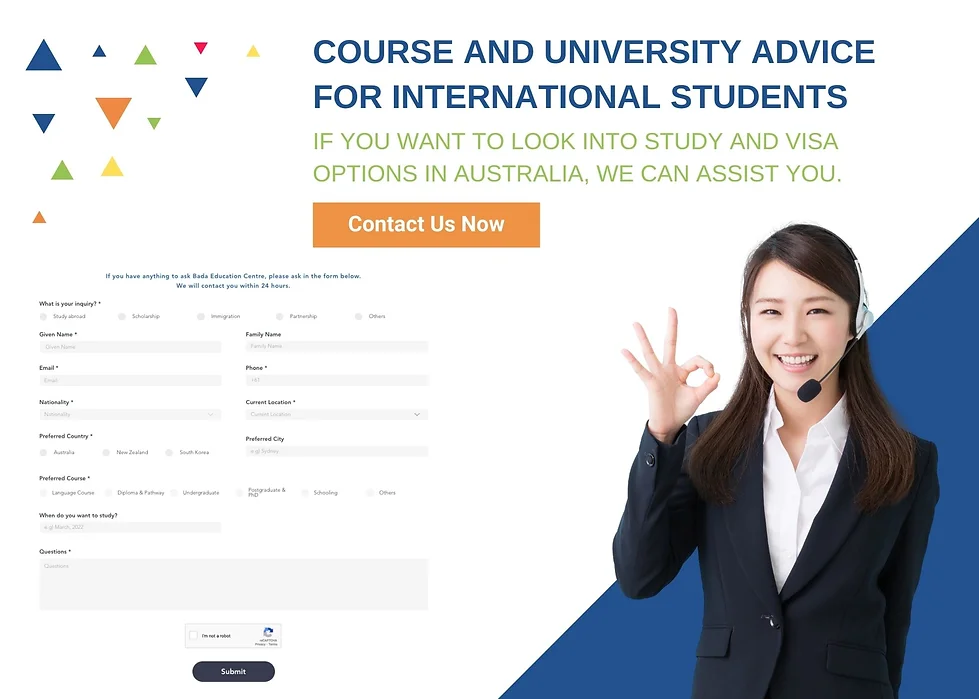Respond to the question with just a single word or phrase: 
What is the background of the image?

Vibrant geometric shapes